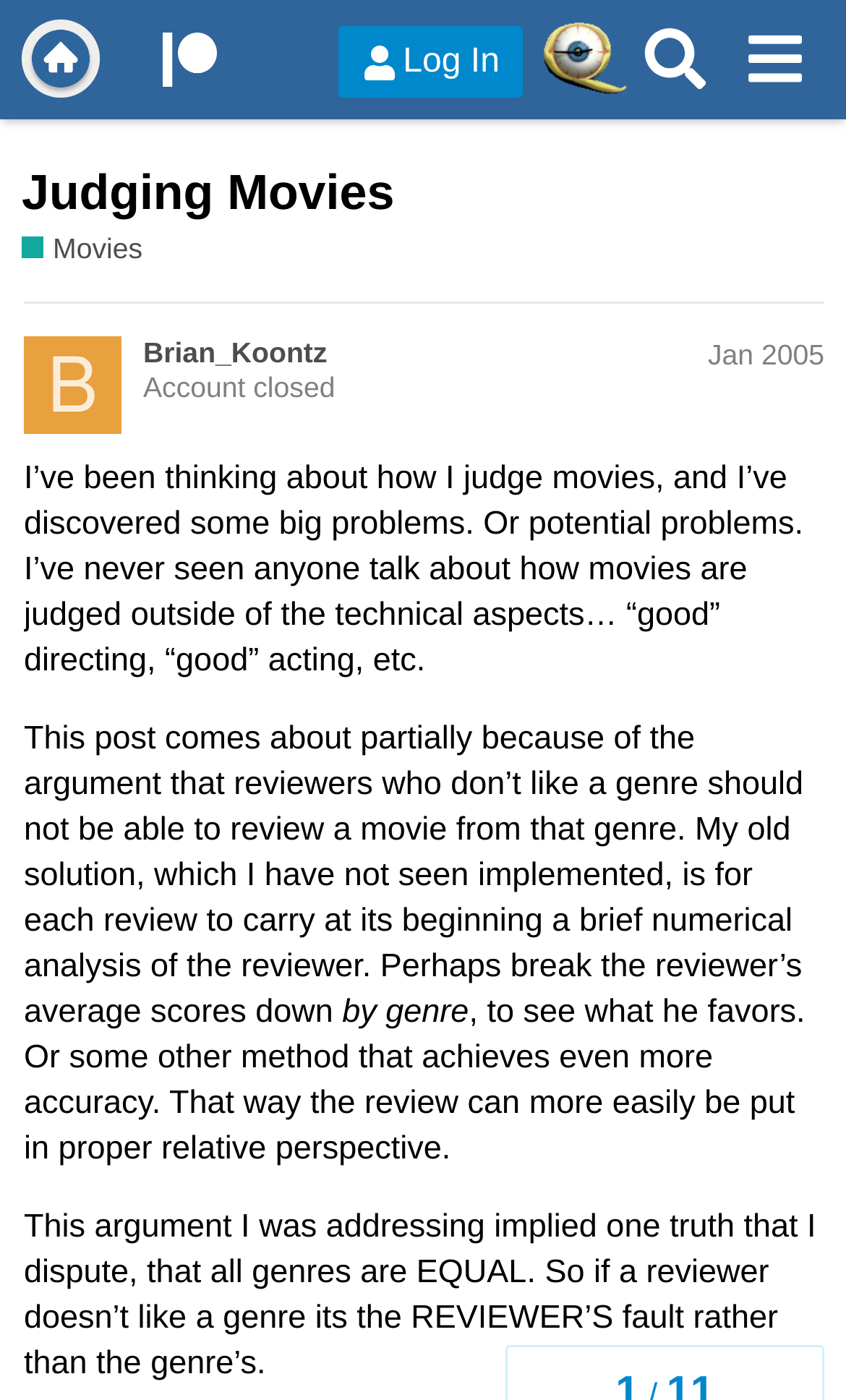What is the name of the forum?
Using the information from the image, provide a comprehensive answer to the question.

I determined the answer by looking at the header section of the webpage, where I found a link with the text 'Quarter To Three Forums', which suggests that it is the name of the forum.